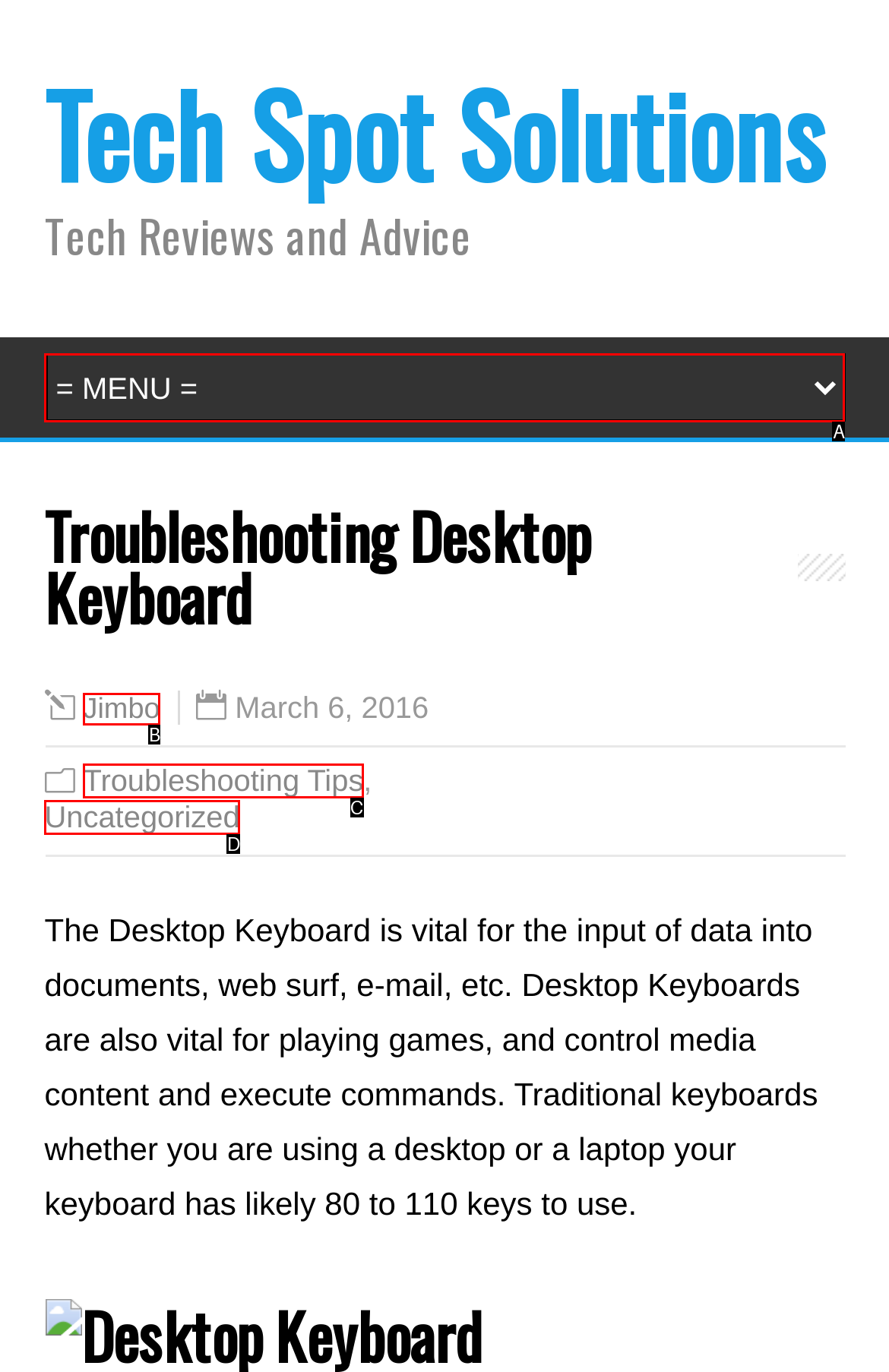Tell me which one HTML element best matches the description: Troubleshooting Tips
Answer with the option's letter from the given choices directly.

C